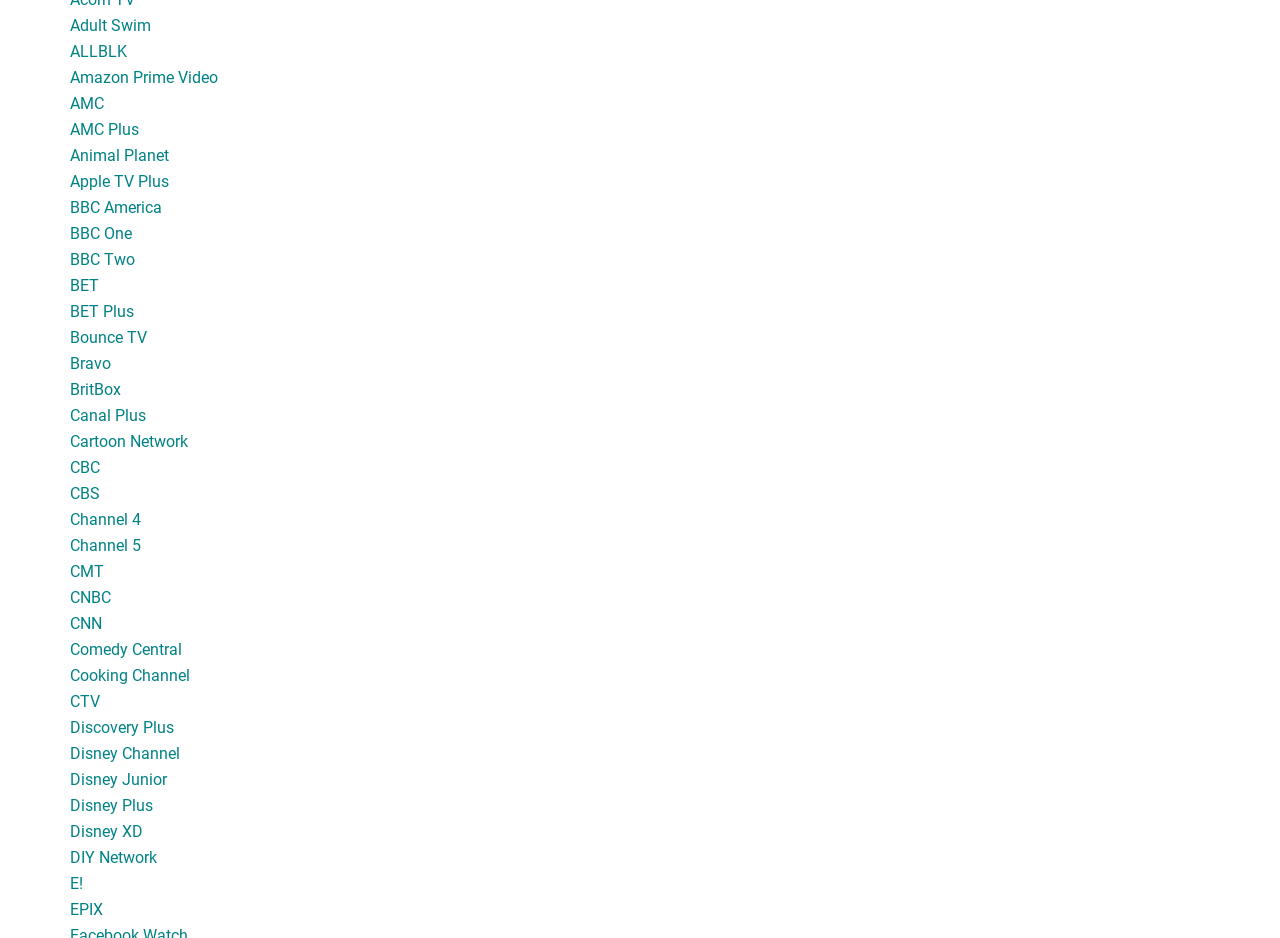Give a one-word or short phrase answer to the question: 
How many links are there on the webpage?

45